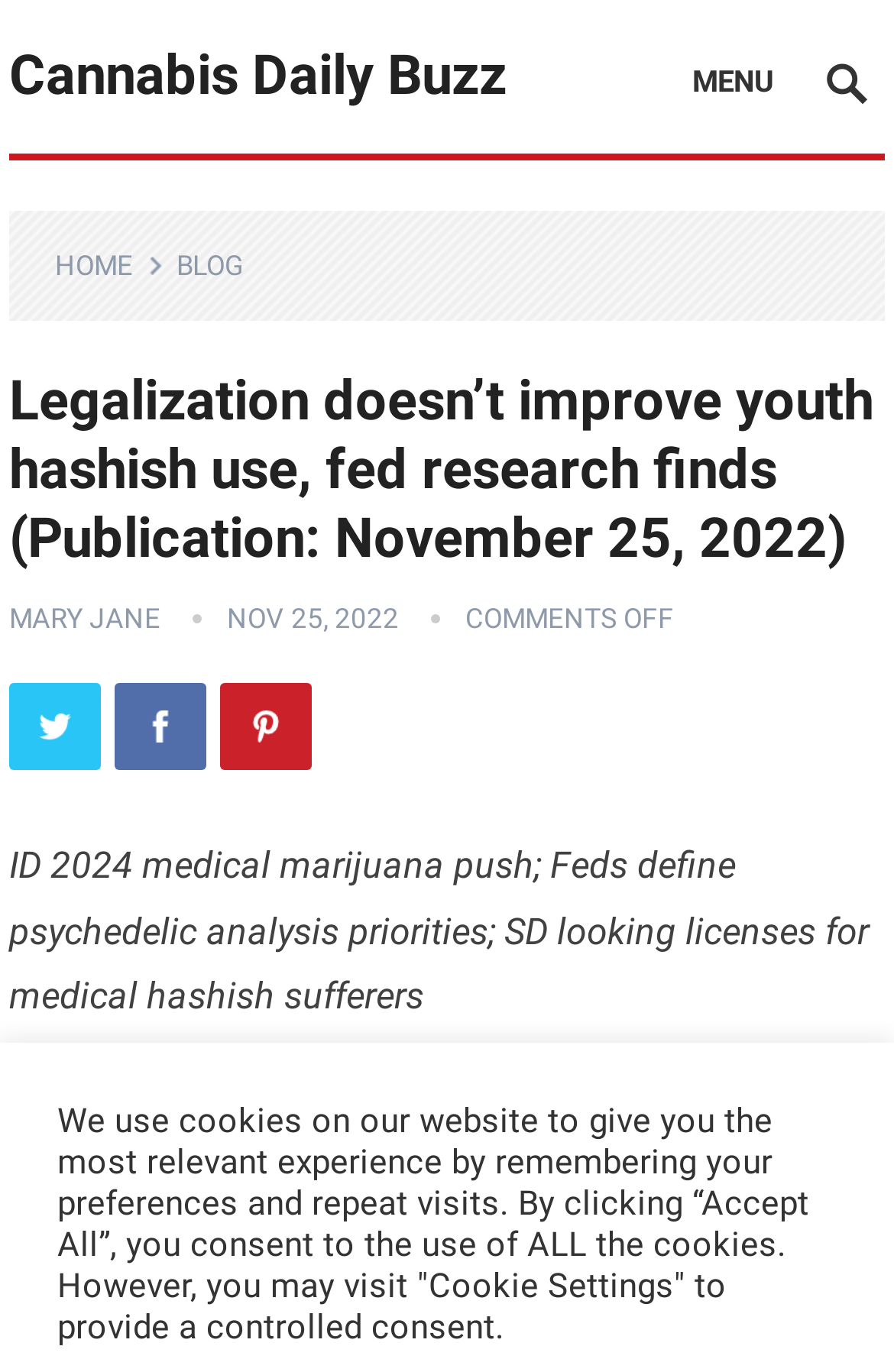What is the topic of the article?
Respond with a short answer, either a single word or a phrase, based on the image.

Legalization of hashish